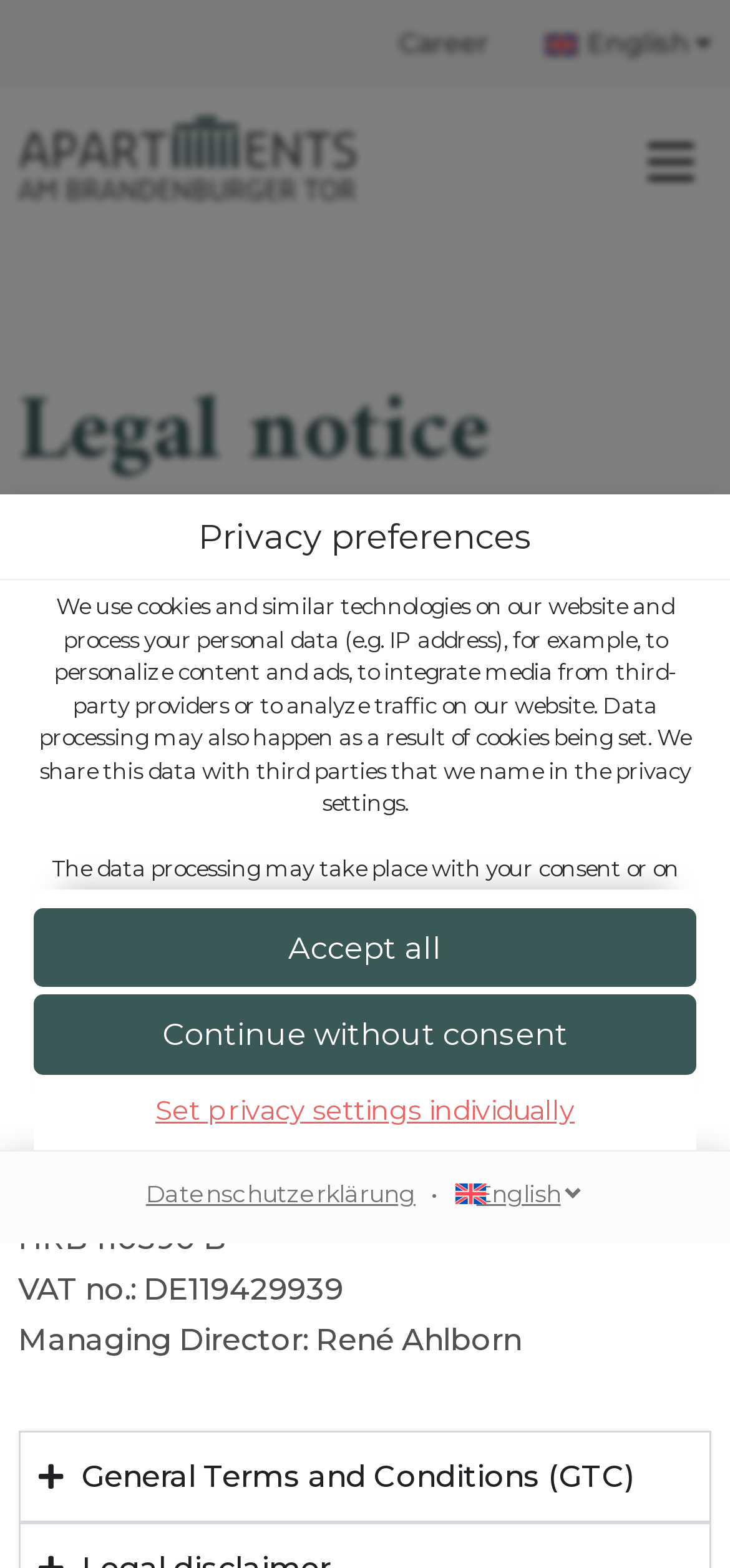What is the purpose of the cookies on this website?
Using the image, give a concise answer in the form of a single word or short phrase.

Personalize content and ads